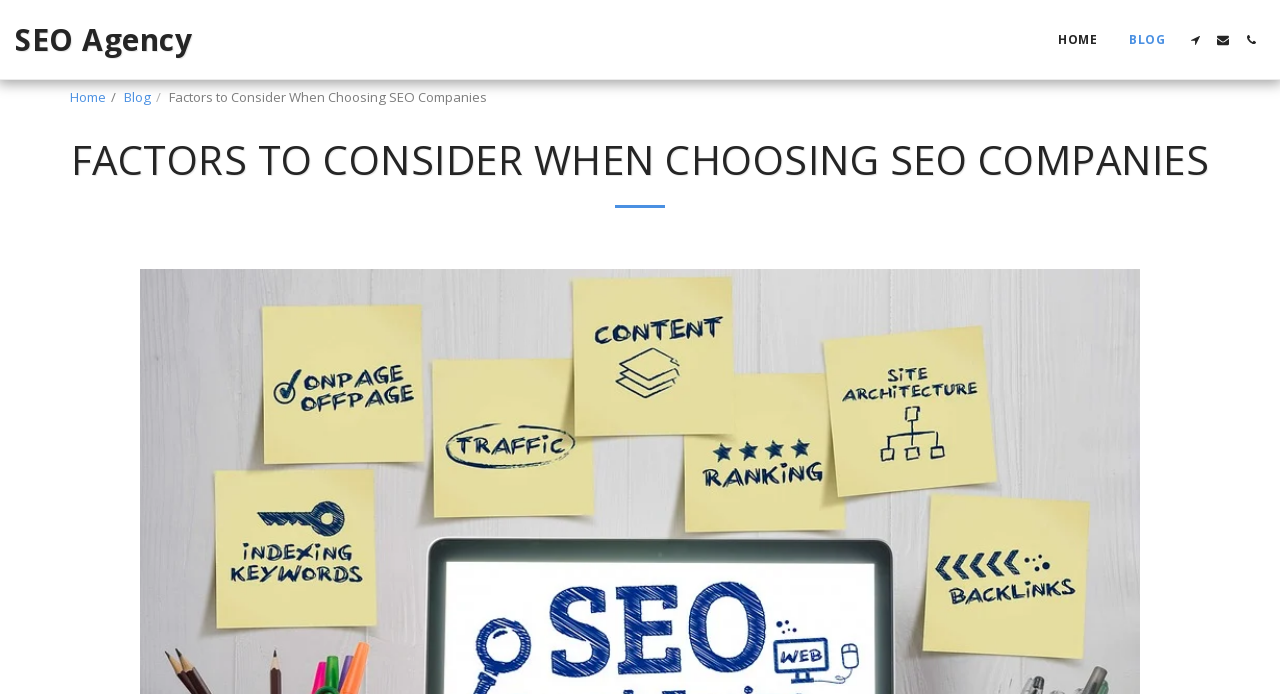Pinpoint the bounding box coordinates for the area that should be clicked to perform the following instruction: "view factors to consider".

[0.055, 0.194, 0.945, 0.267]